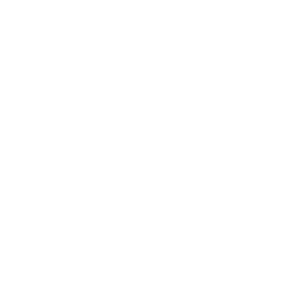Give a one-word or one-phrase response to the question:
Is the shirt suitable for both men and women?

Yes